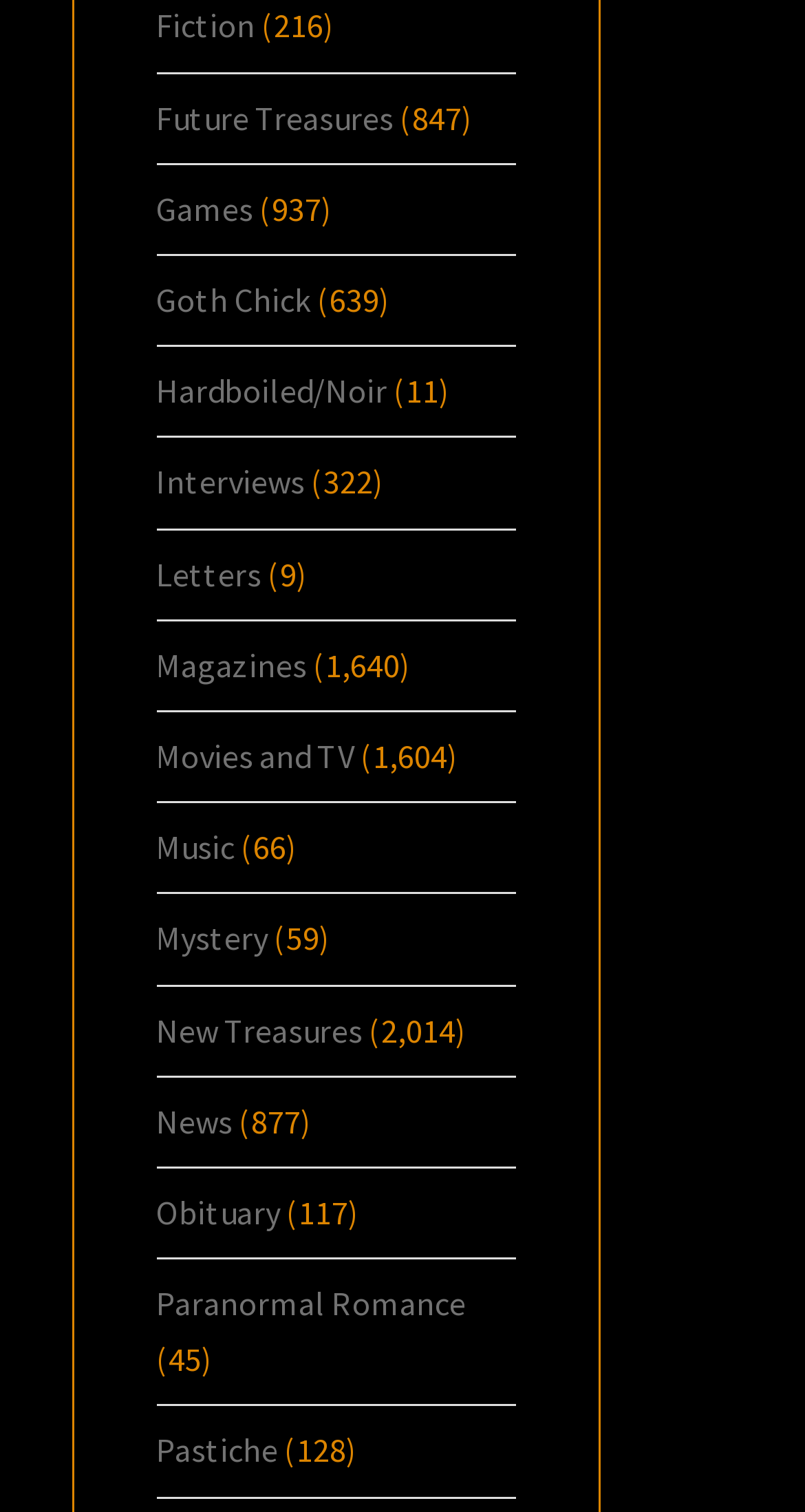Locate the bounding box coordinates of the region to be clicked to comply with the following instruction: "Visit Future Treasures". The coordinates must be four float numbers between 0 and 1, in the form [left, top, right, bottom].

[0.194, 0.064, 0.488, 0.091]